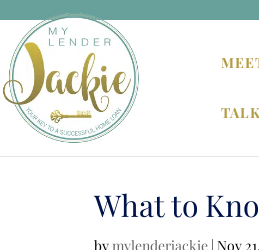What is the goal of 'My Lender Jackie'? Using the information from the screenshot, answer with a single word or phrase.

Help clients navigate home loan process